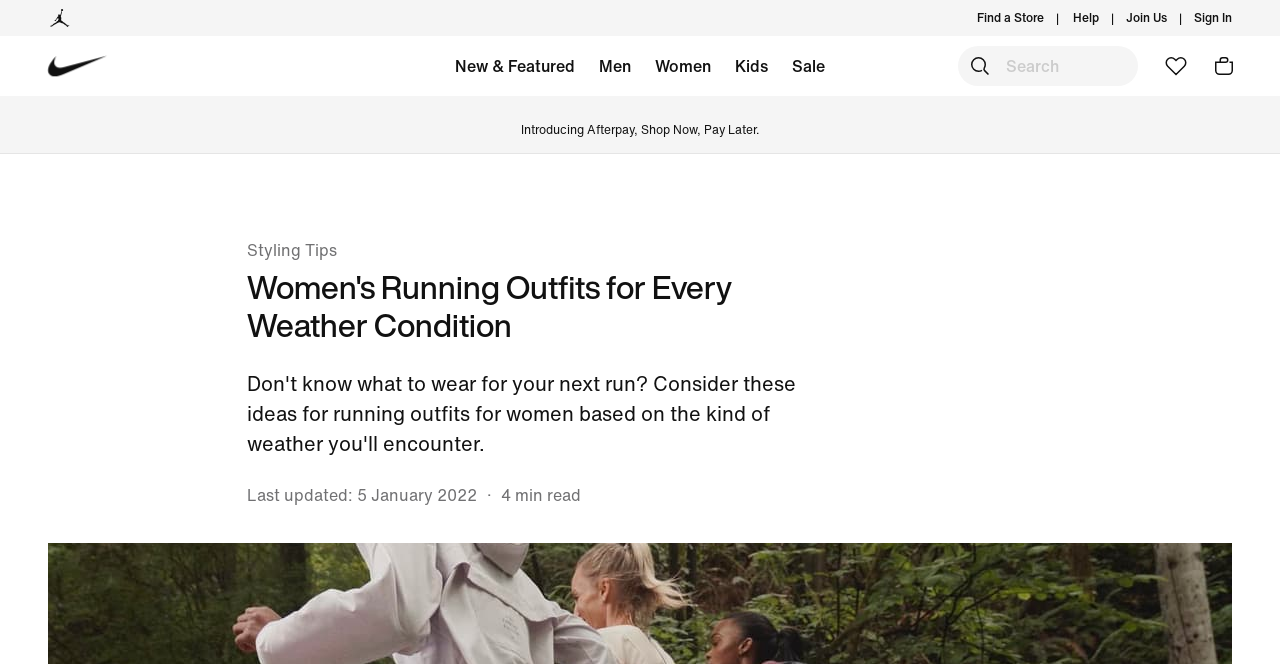Produce an extensive caption that describes everything on the webpage.

This webpage is about women's running outfits for every weather condition. At the top left, there is a link to the Jordan brand, accompanied by a small image. To the right of this, there are links to "Find a Store" and a vertical menu with a "Help" option. Further to the right, there are links to "Join Us" and "Sign In". 

Below these links, there is a horizontal menu bar with options for "New & Featured", "Men", "Women", "Kids", and "Sale". 

On the left side of the page, there is a link to the Nike homepage. The main content of the page starts with a heading that reads "Women's Running Outfits for Every Weather Condition". Below this, there is a subheading "Styling Tips". 

The main content area also features a section with text that reads "Shop All New Arrivals" and a link to "Shop". At the bottom of the page, there is a footer section with text indicating when the content was last updated and the estimated reading time.